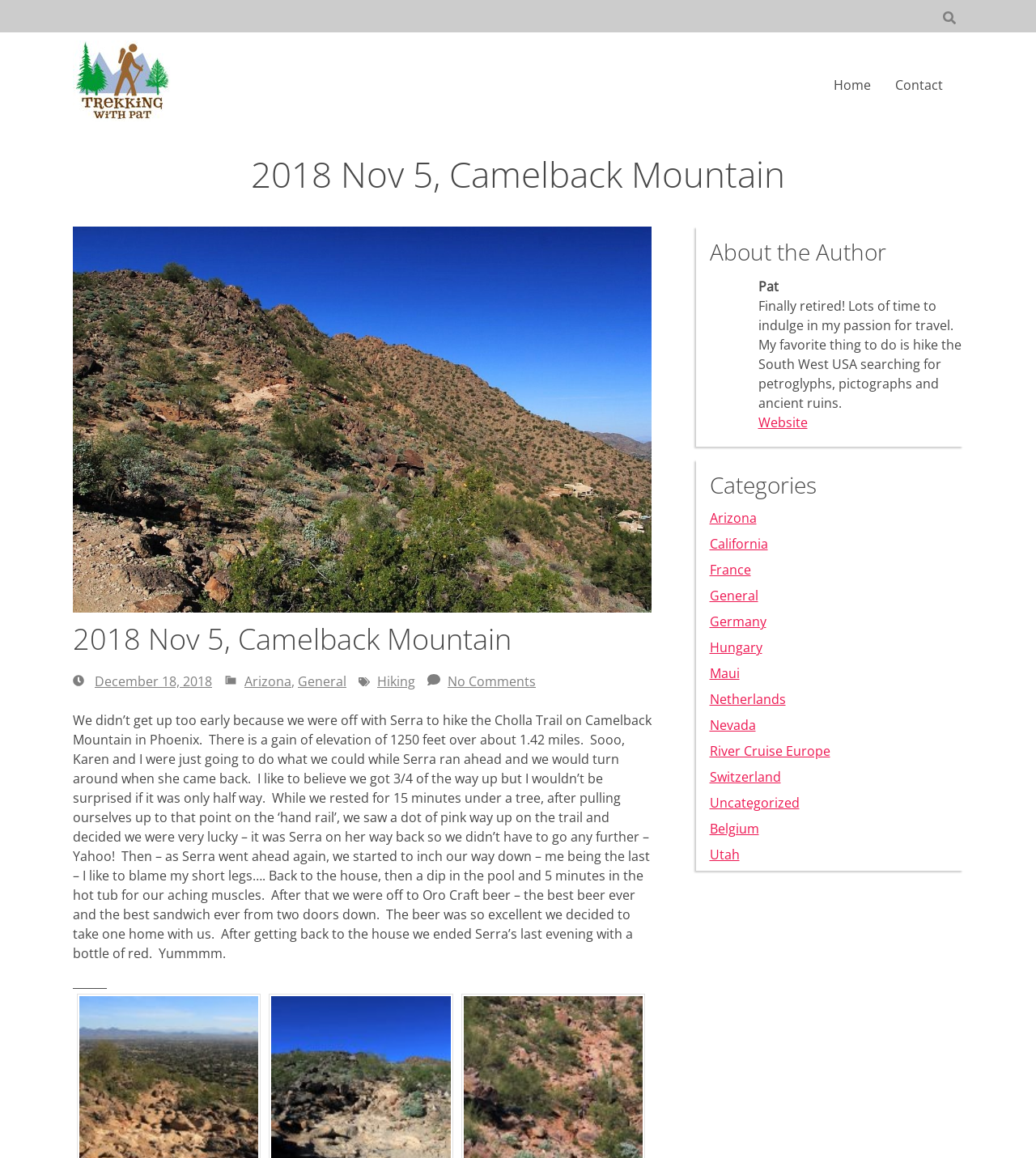Find and specify the bounding box coordinates that correspond to the clickable region for the instruction: "View the article".

[0.07, 0.196, 0.629, 0.533]